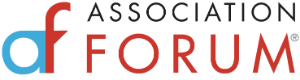Please give a one-word or short phrase response to the following question: 
What is the mission of the Association Forum?

Inspire and inform